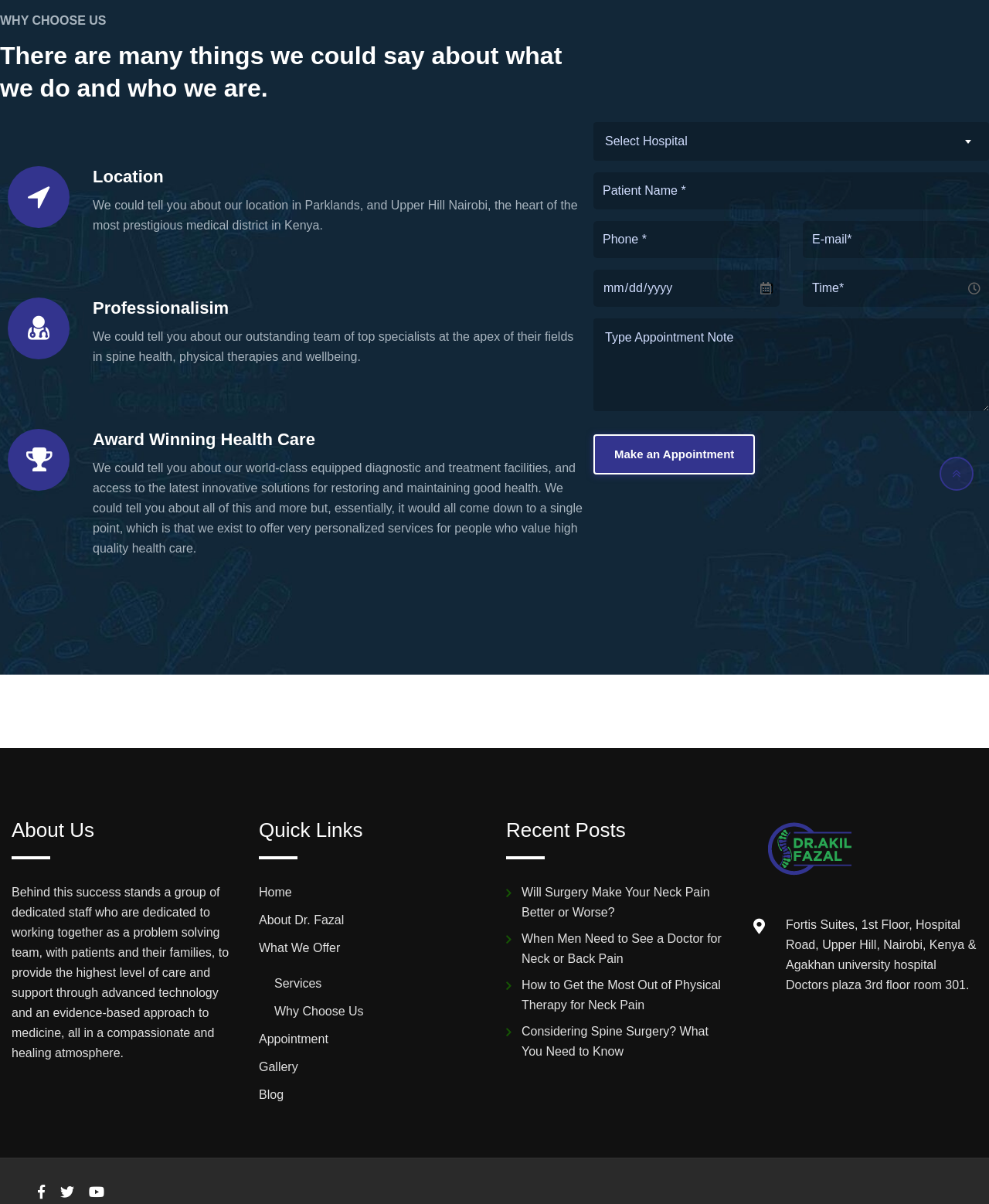Given the element description Services, predict the bounding box coordinates for the UI element in the webpage screenshot. The format should be (top-left x, top-left y, bottom-right x, bottom-right y), and the values should be between 0 and 1.

[0.277, 0.811, 0.325, 0.822]